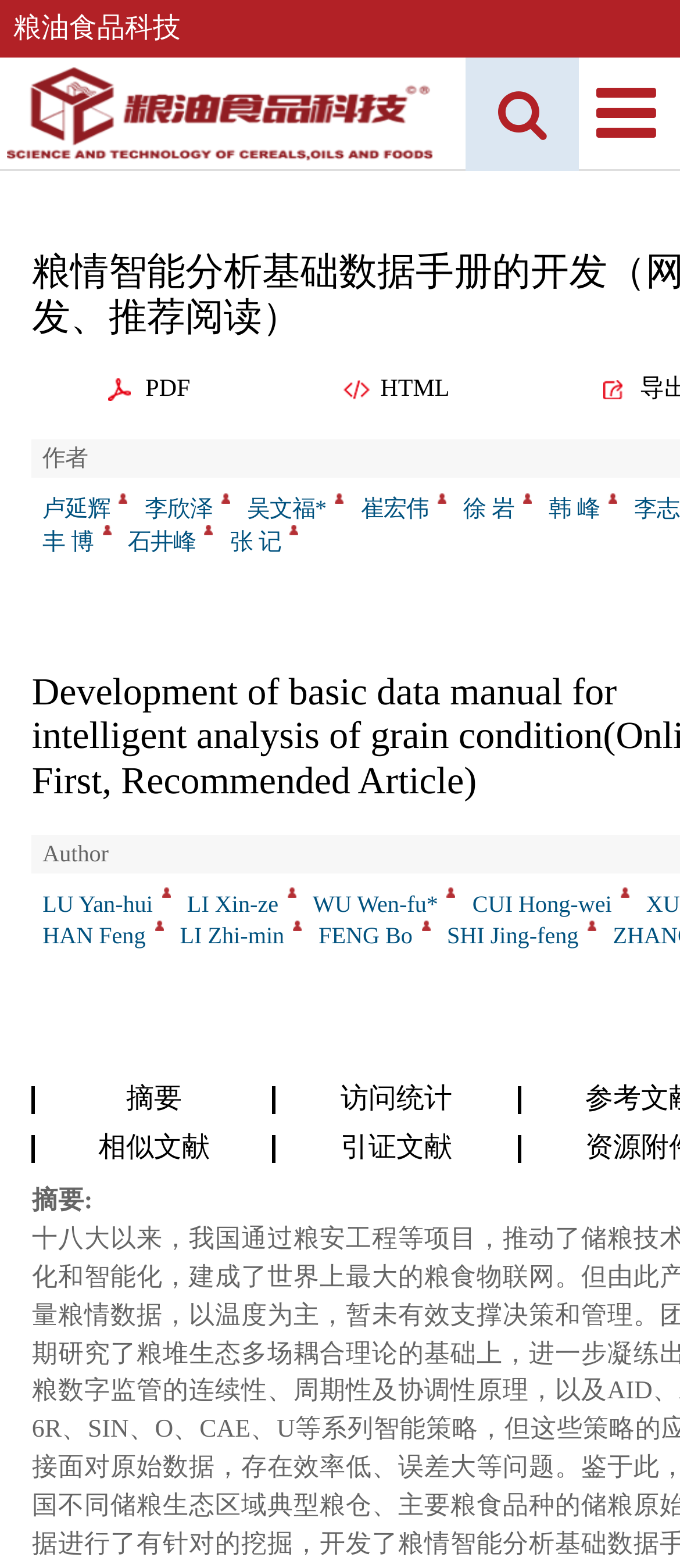Extract the bounding box for the UI element that matches this description: "LI Xin-ze".

[0.259, 0.567, 0.409, 0.587]